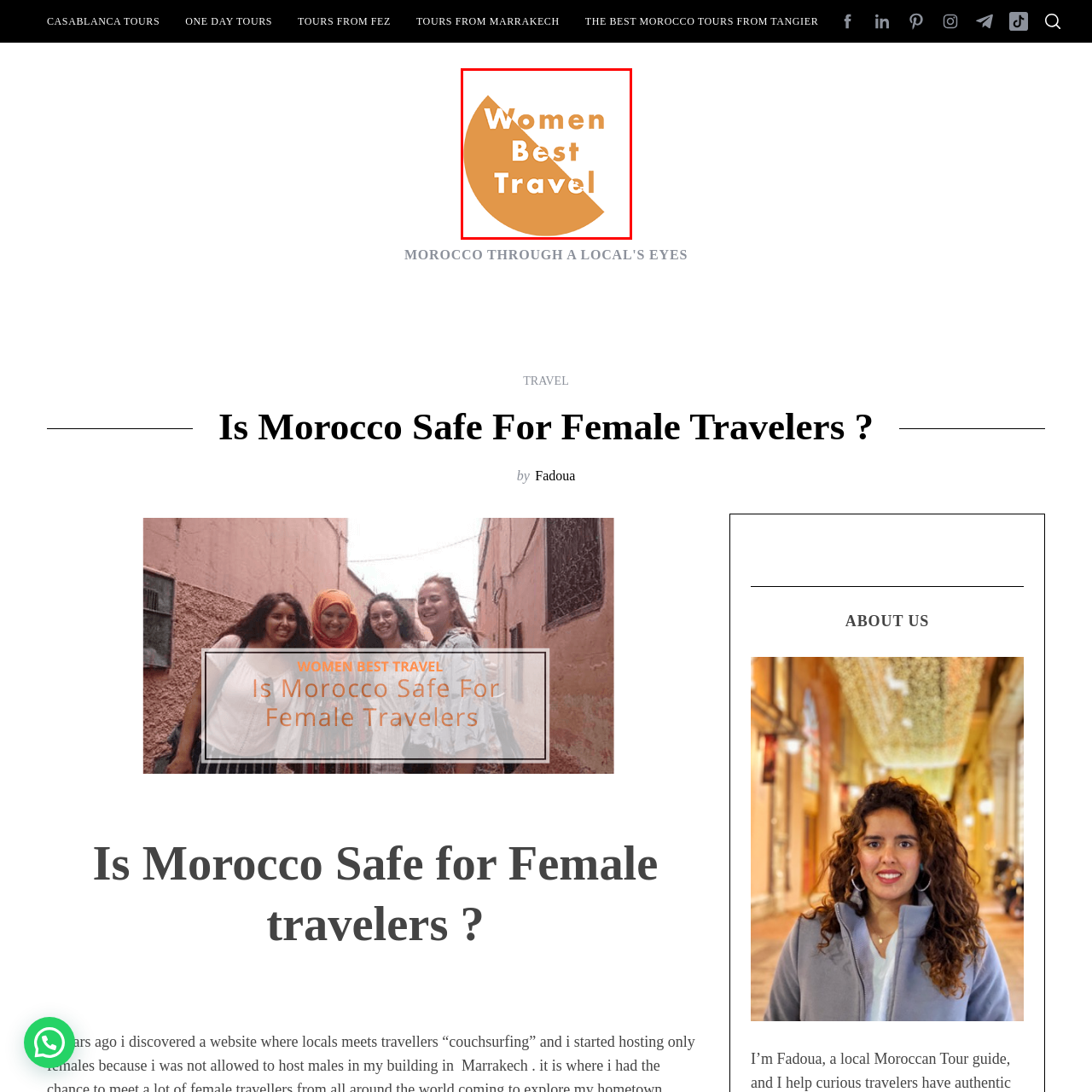What is the shape of the logo?
Observe the image highlighted by the red bounding box and answer the question comprehensively.

The logo is circular in shape, which is explicitly mentioned in the caption as a circular logo with a modern design.